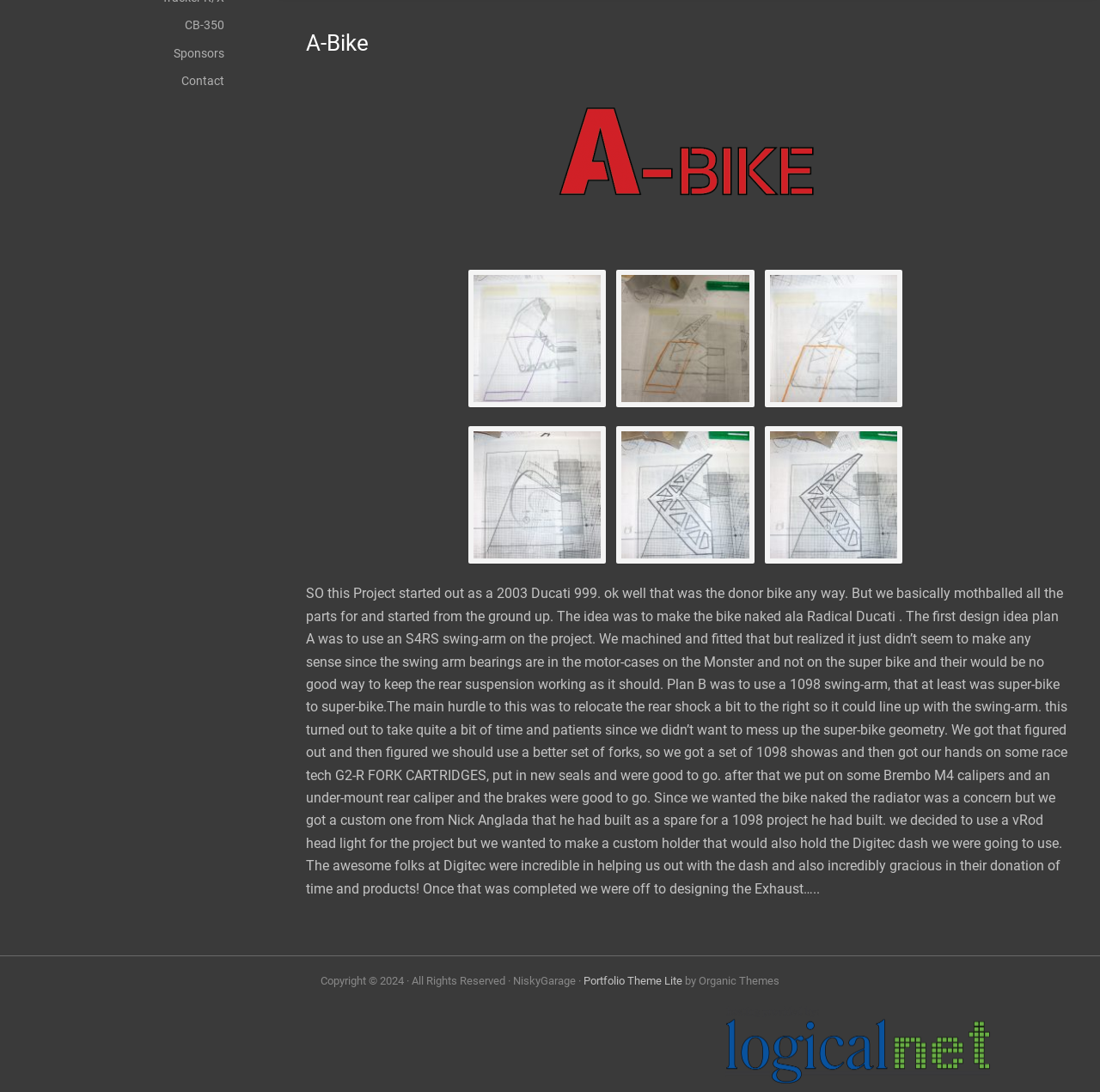Locate the bounding box coordinates of the UI element described by: "Portfolio Theme Lite". The bounding box coordinates should consist of four float numbers between 0 and 1, i.e., [left, top, right, bottom].

[0.53, 0.892, 0.62, 0.904]